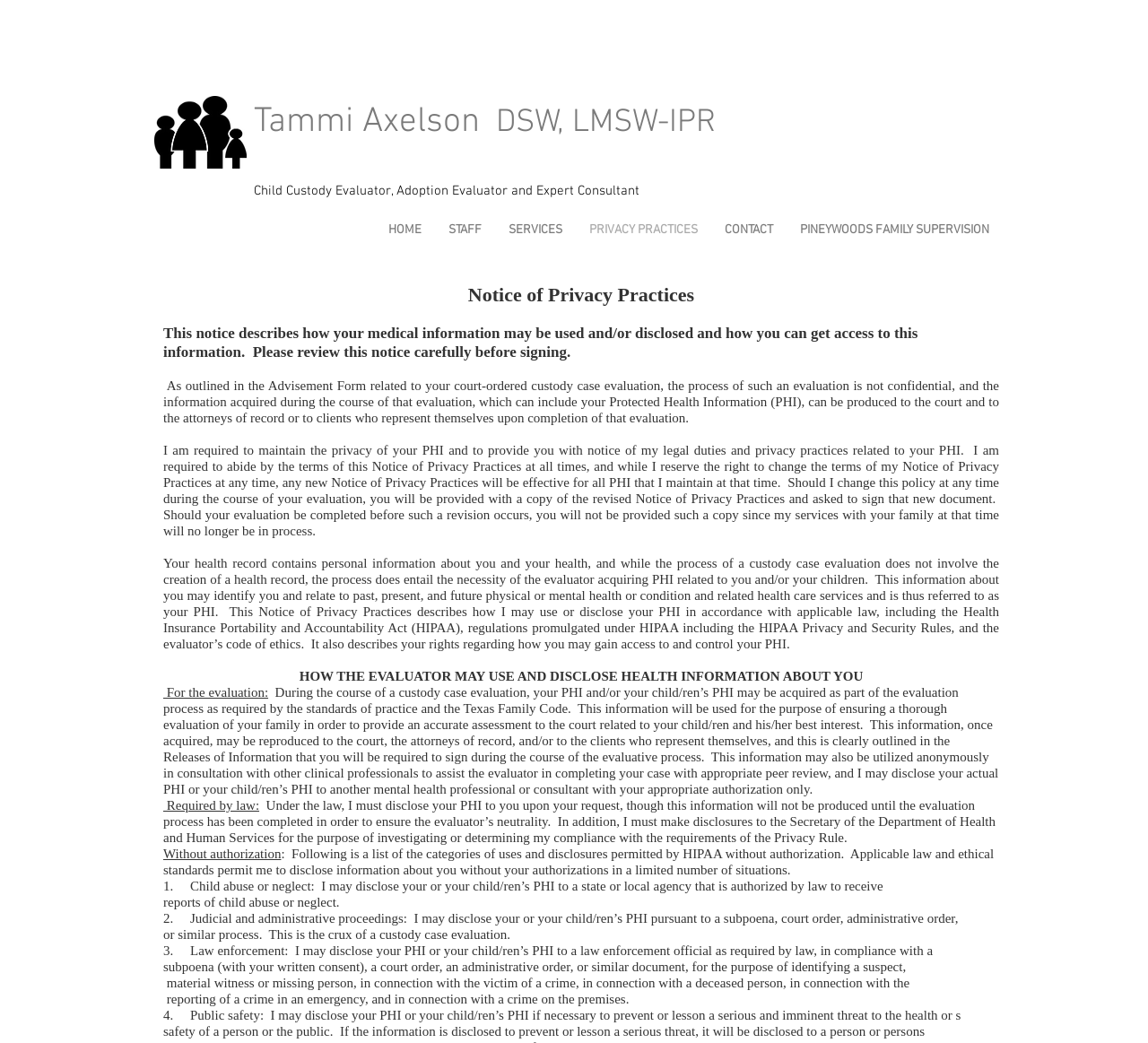How many links are in the navigation menu?
Make sure to answer the question with a detailed and comprehensive explanation.

The navigation menu has 6 links, which are 'HOME', 'STAFF', 'SERVICES', 'PRIVACY PRACTICES', 'CONTACT', and 'PINEYWOODS FAMILY SUPERVISION'.